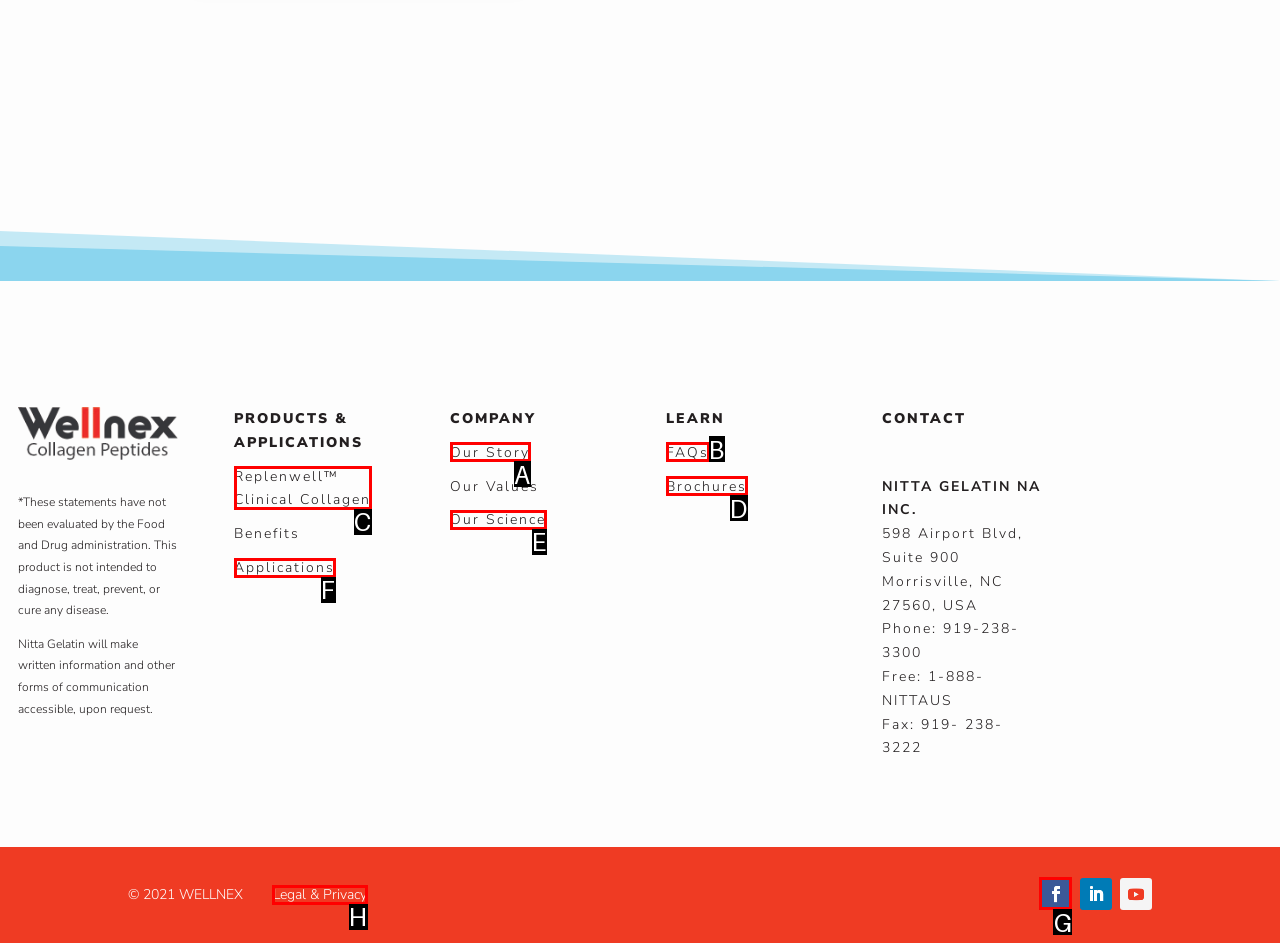For the task "Check legal and privacy", which option's letter should you click? Answer with the letter only.

H